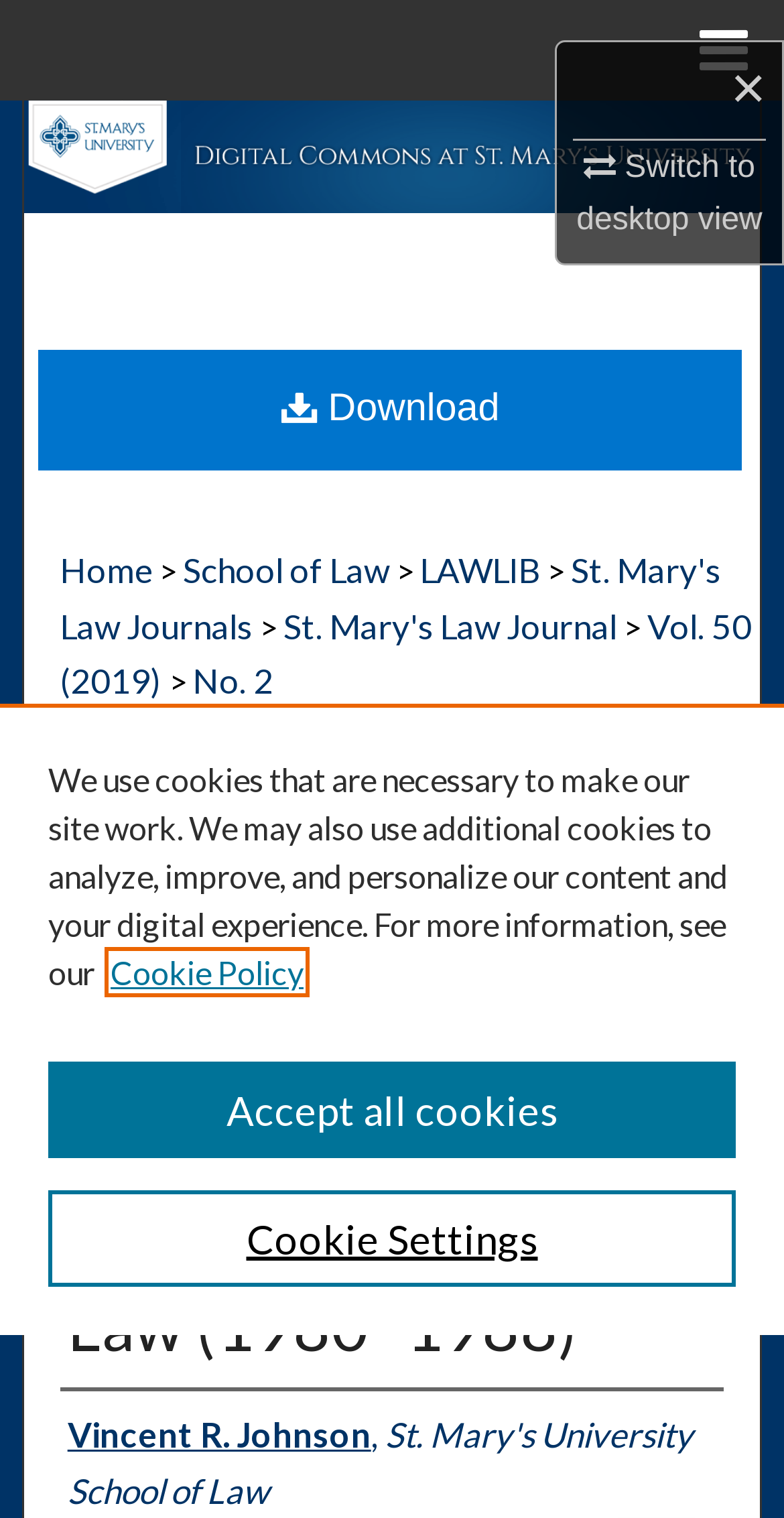What is the volume number of the law journal?
Please ensure your answer to the question is detailed and covers all necessary aspects.

I found the answer by looking at the breadcrumb navigation section, where it says 'School of Law > LAWLIB > St. Mary's Law Journals > St. Mary's Law Journal > Vol. 50 (2019)'. This suggests that the current page is about Volume 50 of the St. Mary's Law Journal.